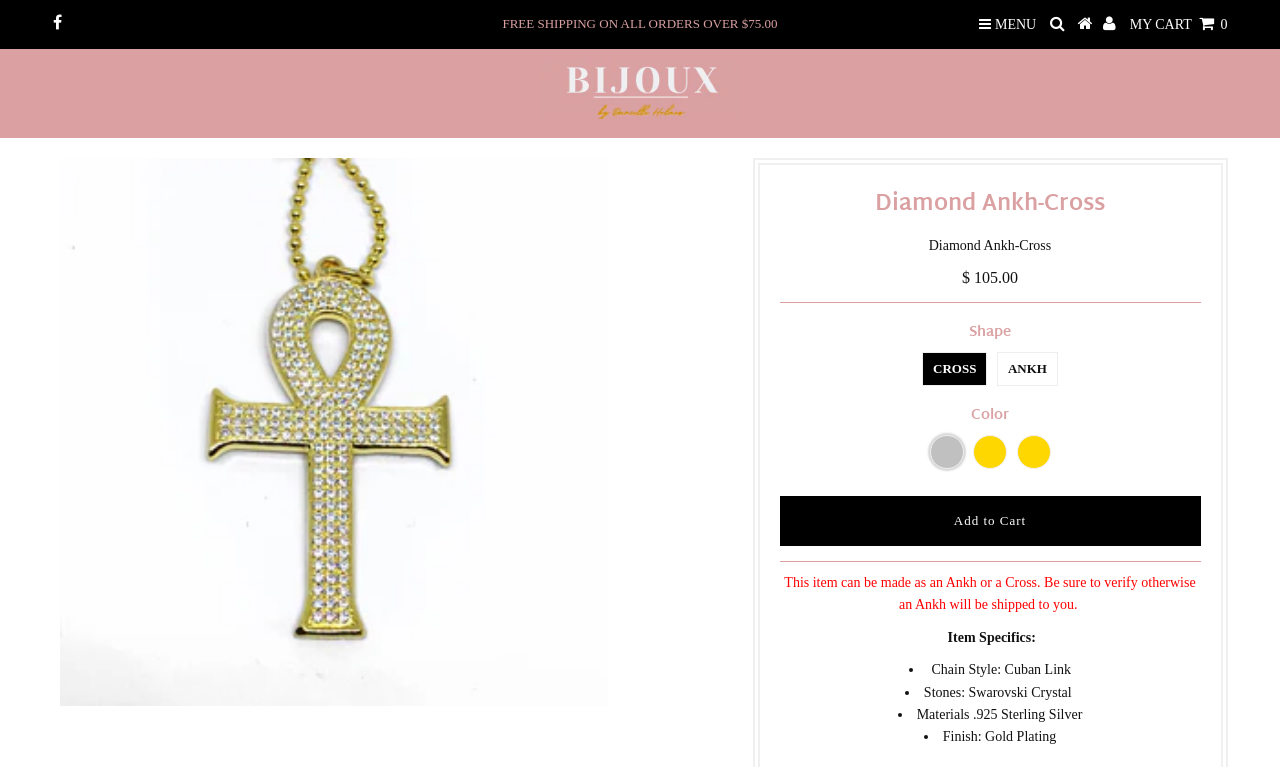Bounding box coordinates should be provided in the format (top-left x, top-left y, bottom-right x, bottom-right y) with all values between 0 and 1. Identify the bounding box for this UI element: WordPress Support Agency

None